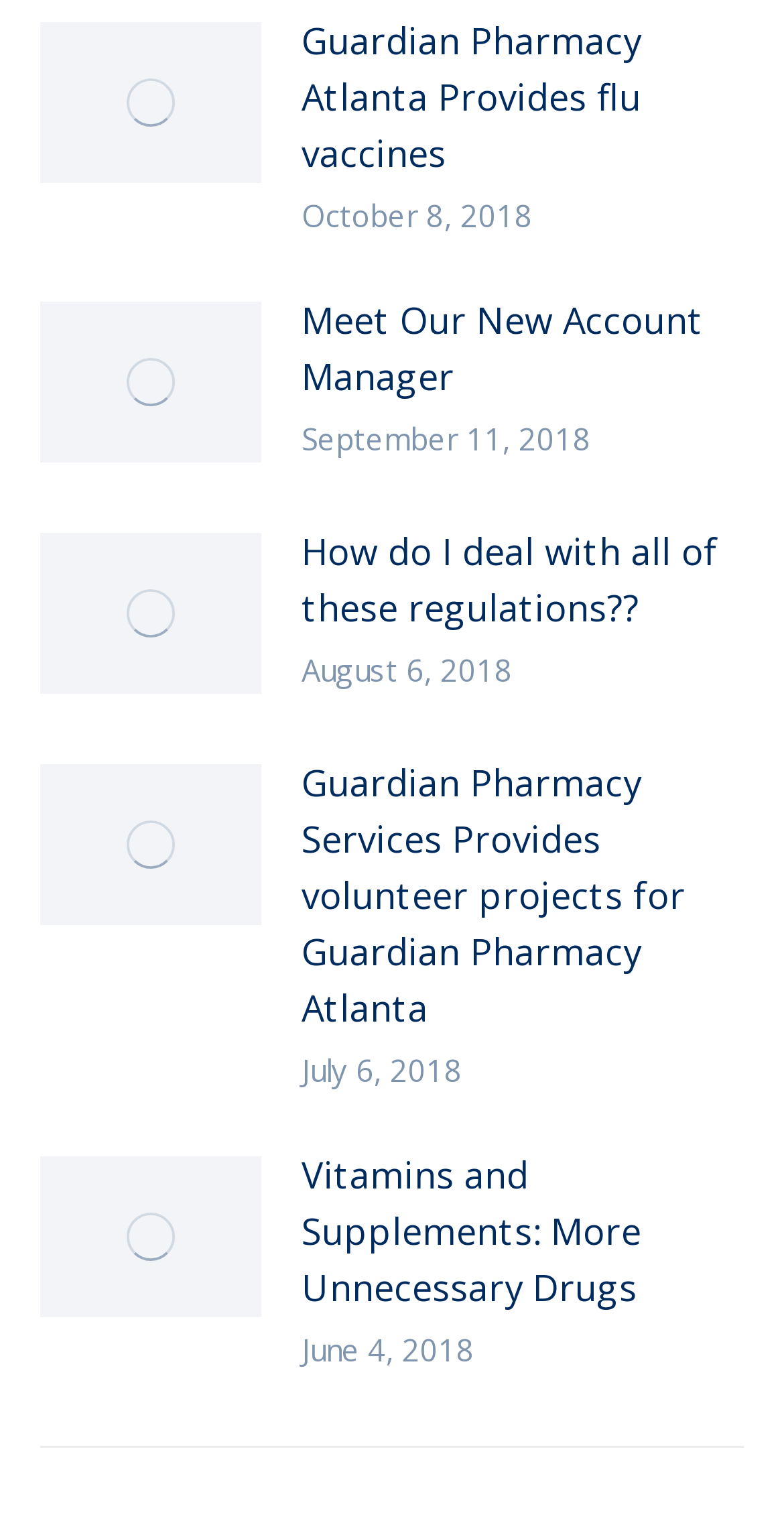How many posts are on this page?
Based on the screenshot, respond with a single word or phrase.

5